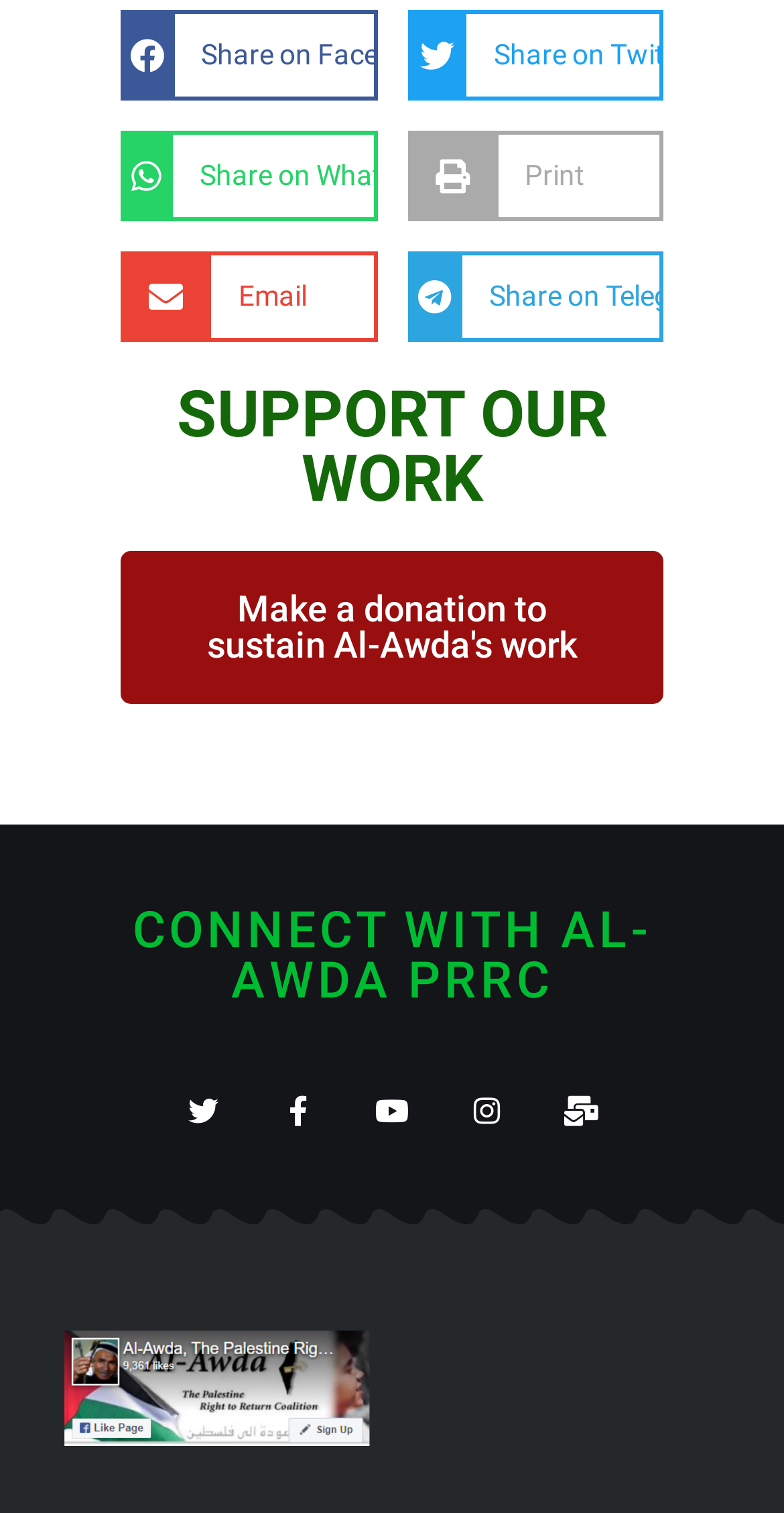Pinpoint the bounding box coordinates of the element you need to click to execute the following instruction: "Visit Twitter page". The bounding box should be represented by four float numbers between 0 and 1, in the format [left, top, right, bottom].

[0.24, 0.724, 0.278, 0.744]